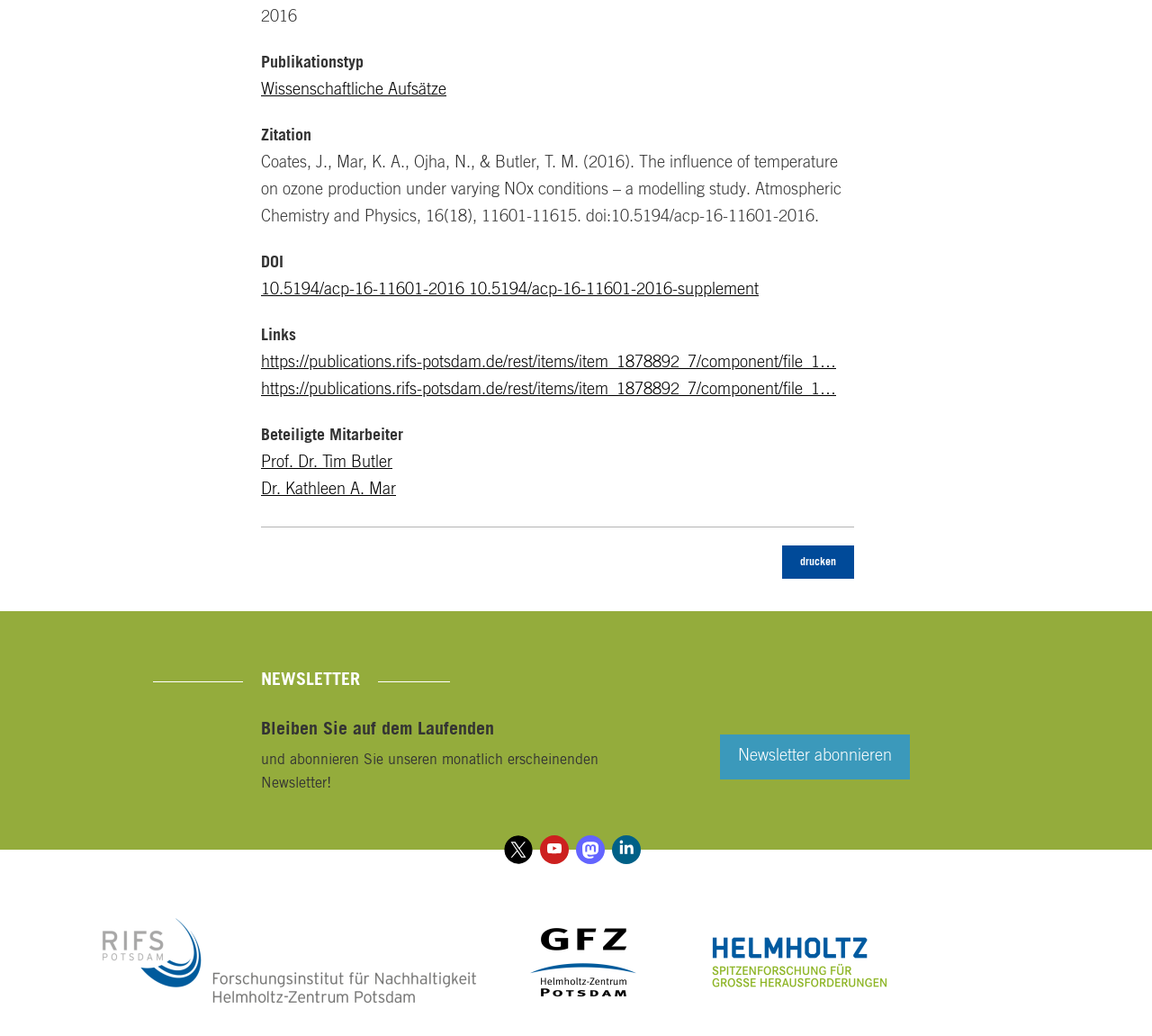What is the DOI of the article?
Using the visual information from the image, give a one-word or short-phrase answer.

10.5194/acp-16-11601-2016